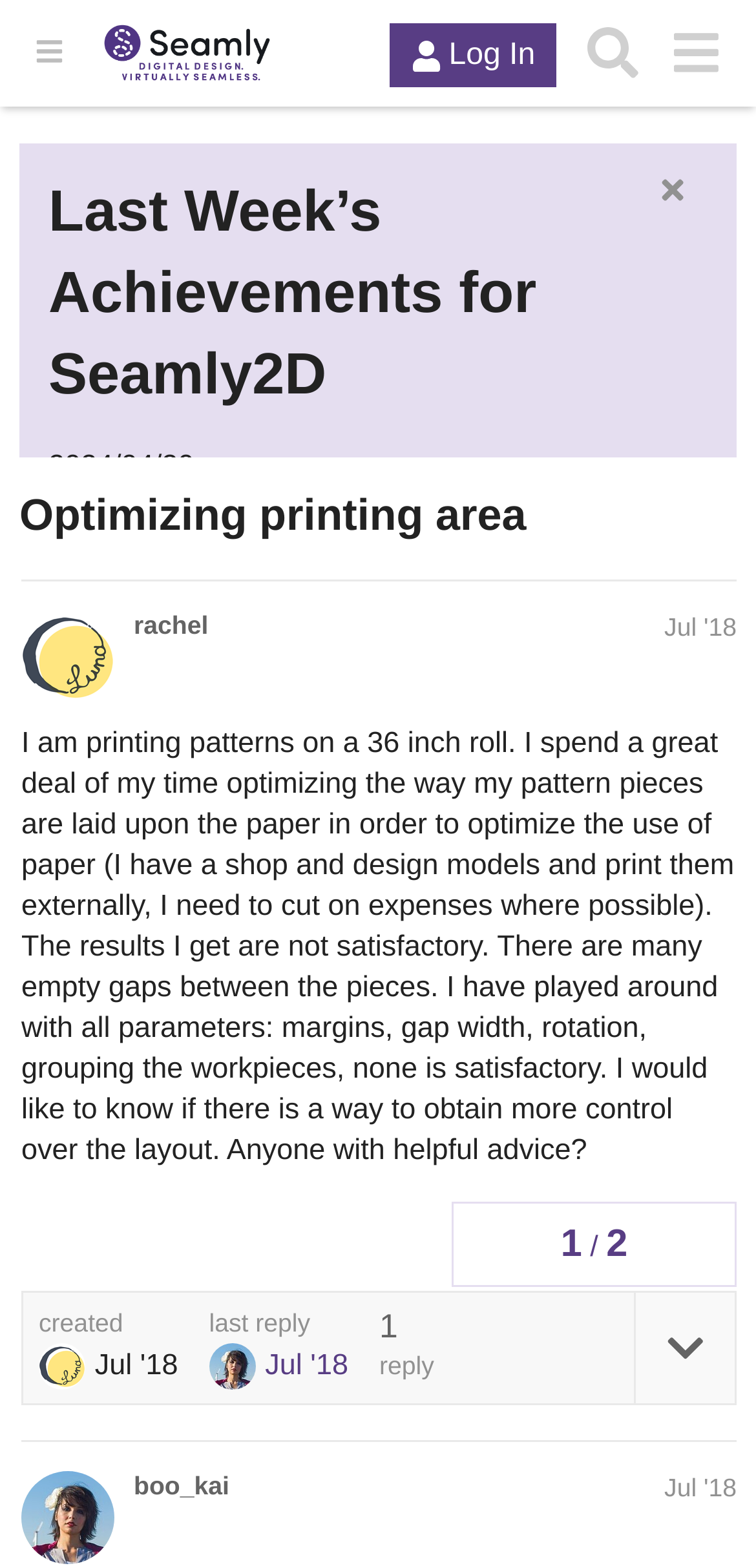Identify the bounding box coordinates for the region of the element that should be clicked to carry out the instruction: "View the topic details". The bounding box coordinates should be four float numbers between 0 and 1, i.e., [left, top, right, bottom].

[0.838, 0.825, 0.972, 0.895]